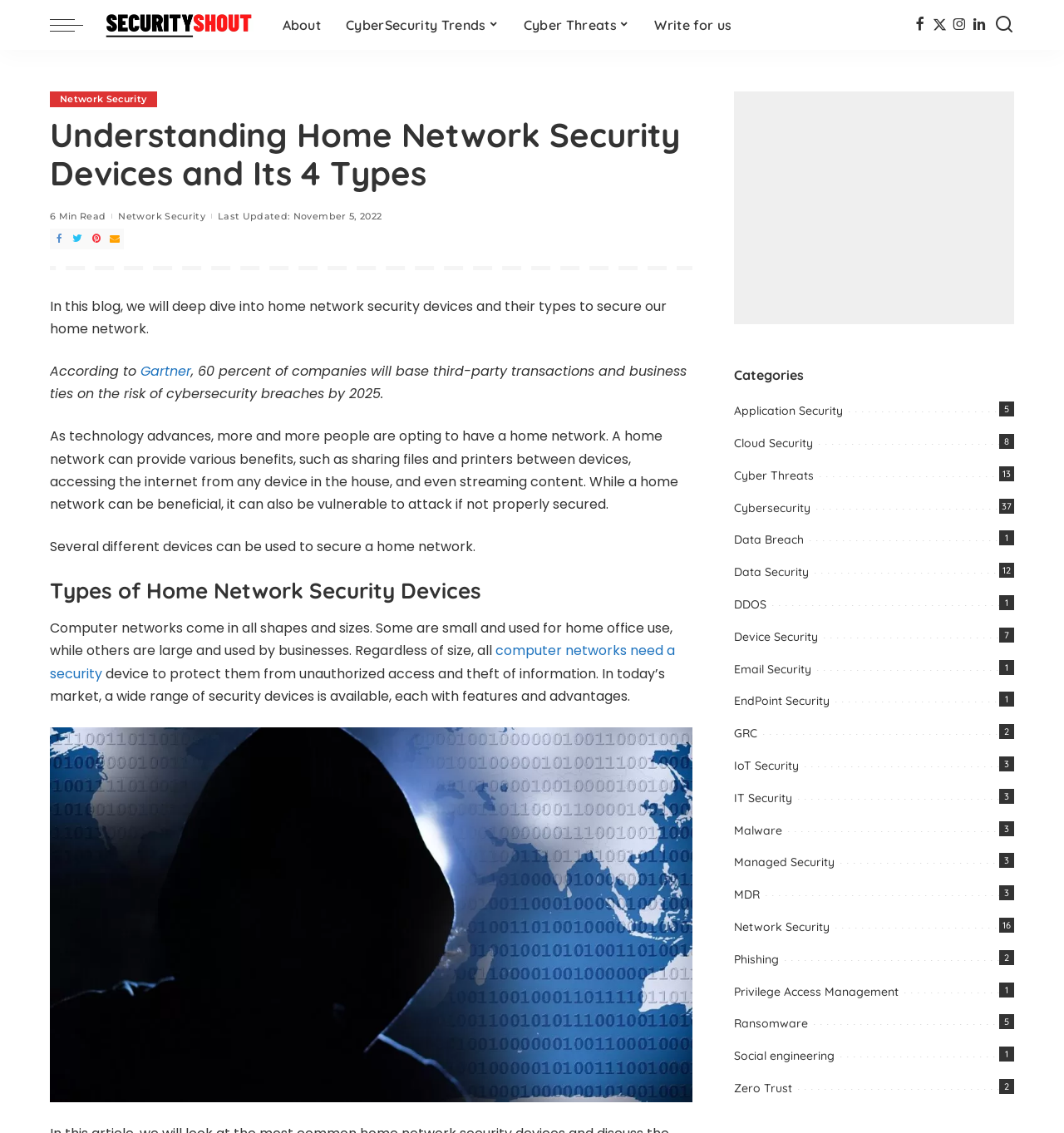How many types of home network security devices are mentioned?
Refer to the screenshot and deliver a thorough answer to the question presented.

The webpage mentions that there are 4 types of home network security devices, but it does not explicitly list them. However, it provides a detailed explanation of the importance of securing home networks and the various benefits of using these devices.